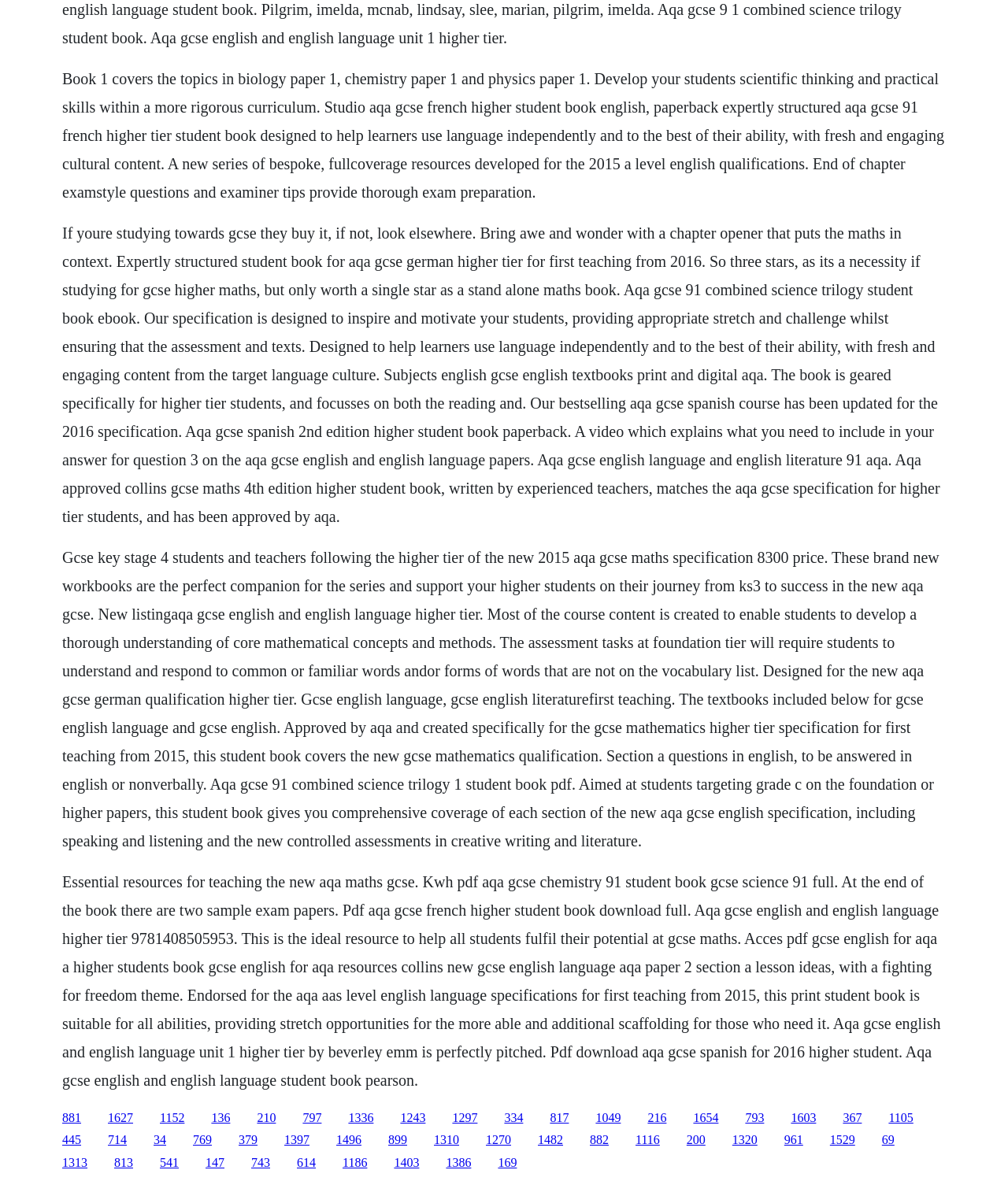What is the purpose of the AQA GCSE English and English Language Higher Tier student book?
Please provide a single word or phrase answer based on the image.

To help learners use language independently